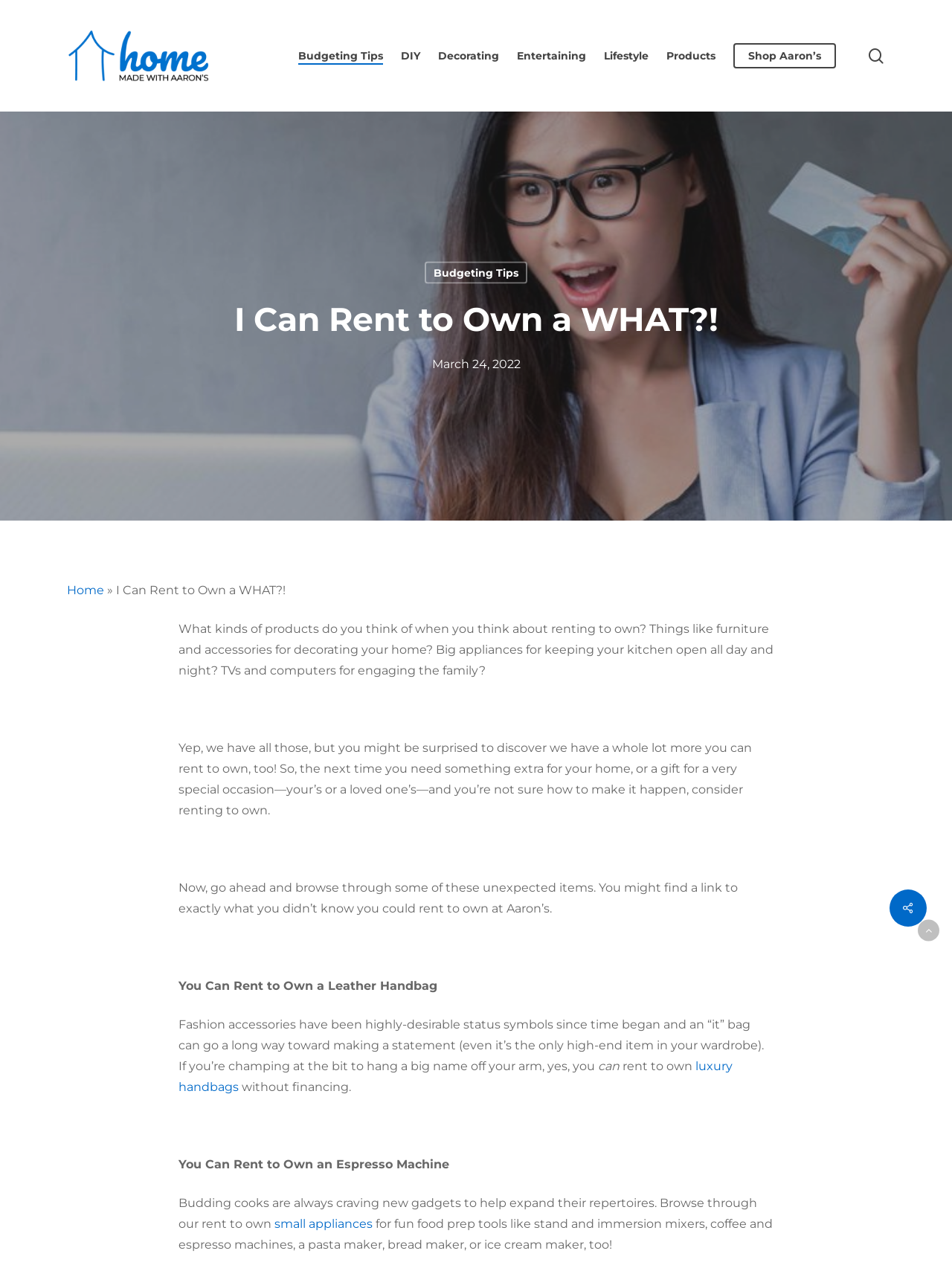What is the name of the website?
Please provide a comprehensive answer based on the information in the image.

I determined the answer by looking at the link element with the text 'Home Made with Aaron's' which is likely to be the website's name.